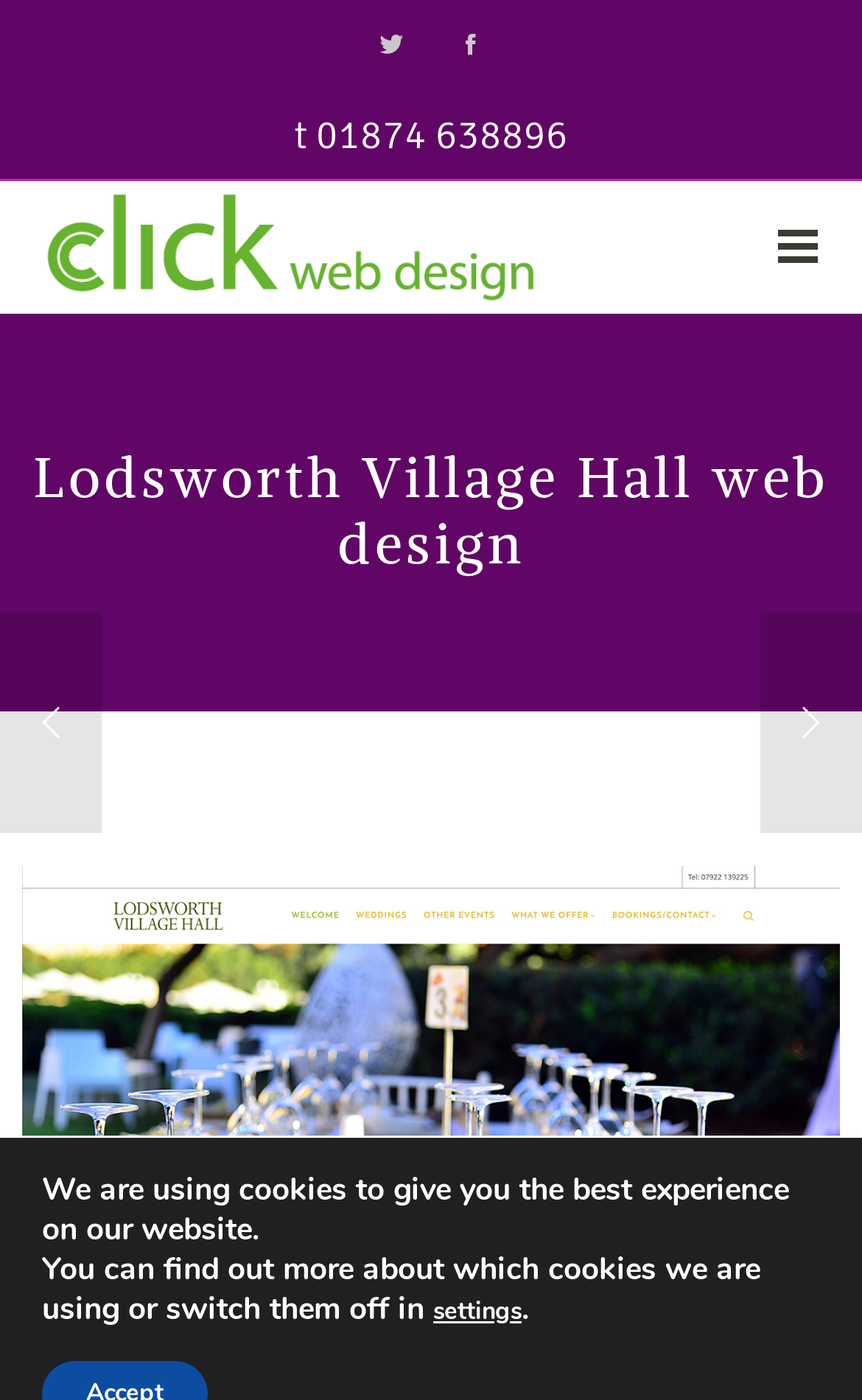Can you identify and provide the main heading of the webpage?

Lodsworth Village Hall web design